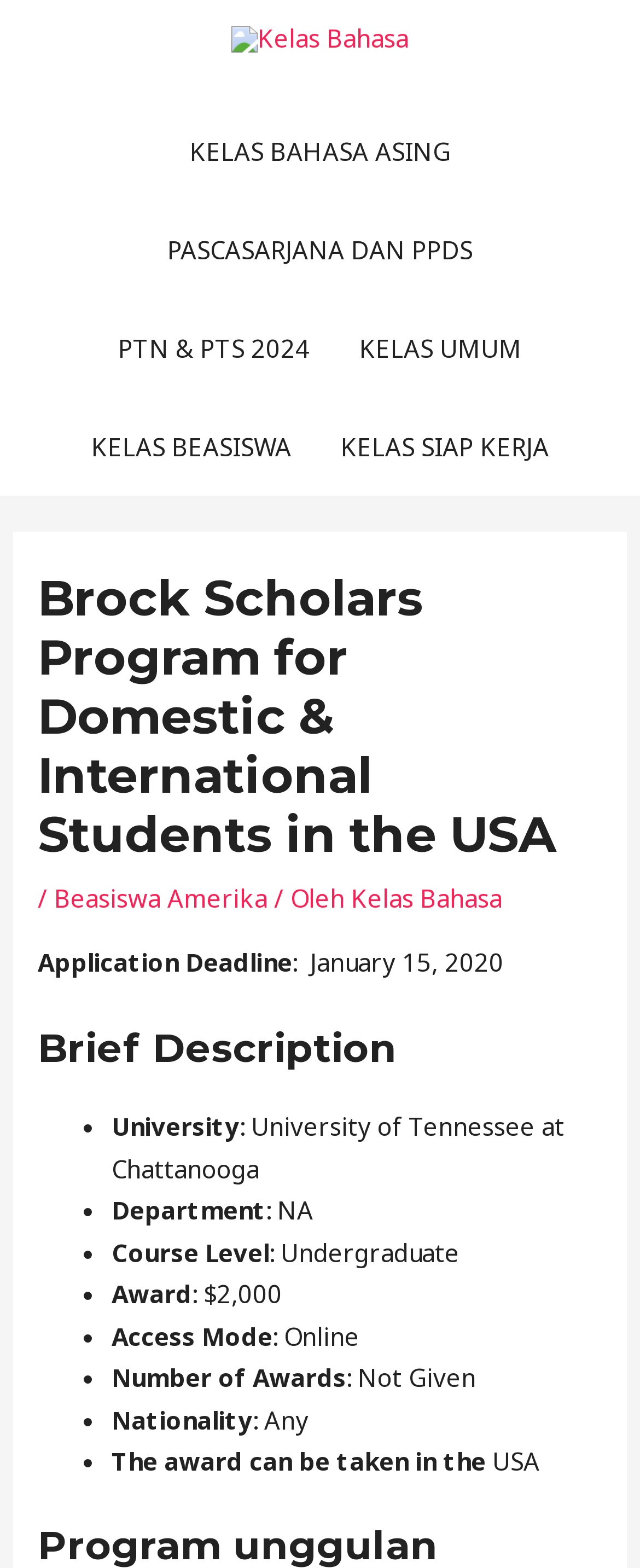Provide a thorough summary of the webpage.

The webpage is about the Brock Scholars Program, a scholarship opportunity for domestic and international students in the USA. At the top, there is a navigation menu with several links, including "KELAS BAHASA ASING", "PASCASARJANA DAN PPDS", and "KELAS UMUM". Below the navigation menu, there is a header section with a heading that reads "Brock Scholars Program for Domestic & International Students in the USA". 

To the right of the heading, there are two links: "Beasiswa Amerika" and "Kelas Bahasa". Below the header section, there is a section with the title "Application Deadline", which is January 15, 2020. 

Following the application deadline section, there is a "Brief Description" section that provides details about the scholarship program. The section is divided into several points, each marked with a bullet point. The points provide information about the university, department, course level, award, access mode, number of awards, nationality, and the country where the award can be taken. The information is presented in a clear and concise manner, making it easy to read and understand.